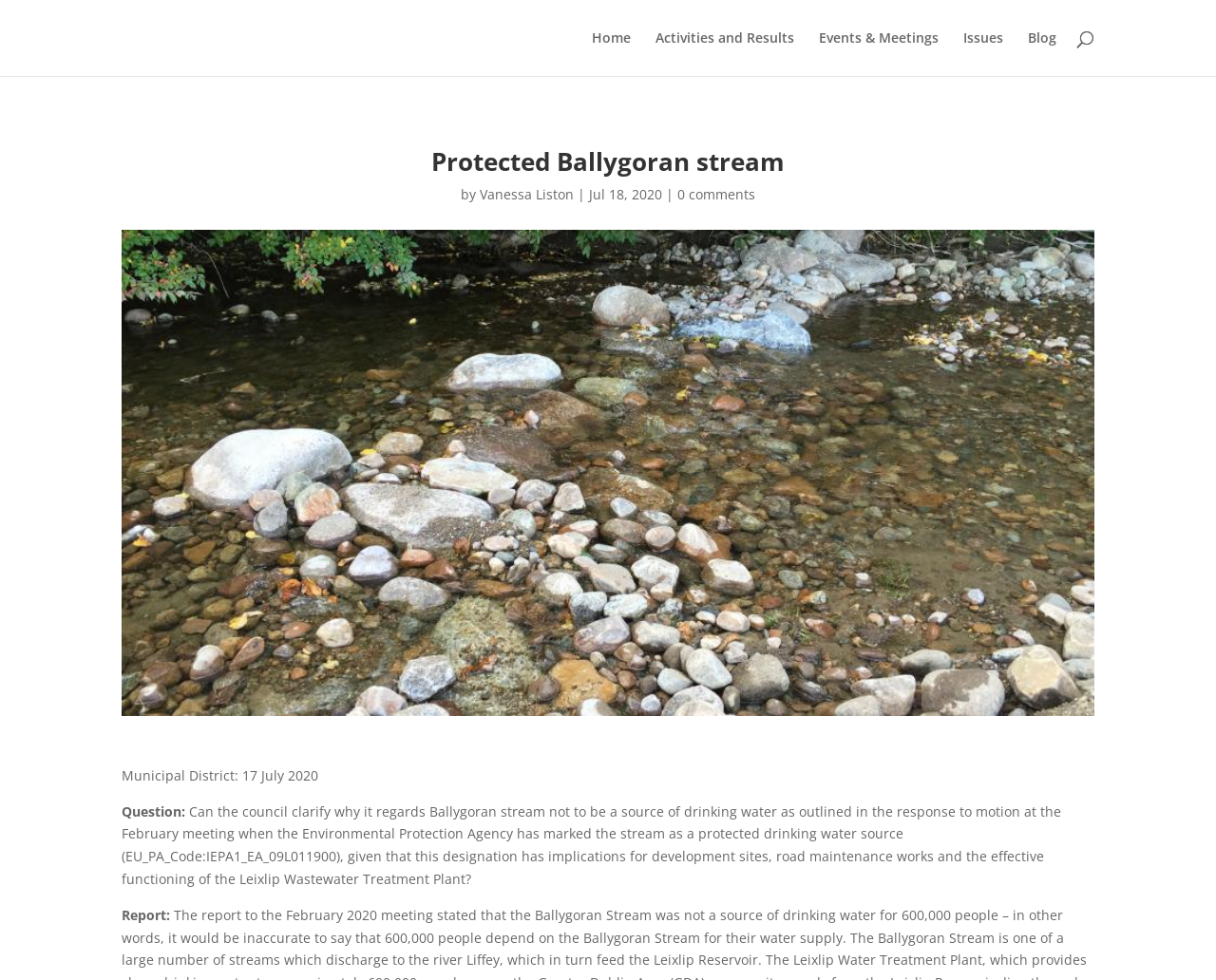Extract the top-level heading from the webpage and provide its text.

Protected Ballygoran stream